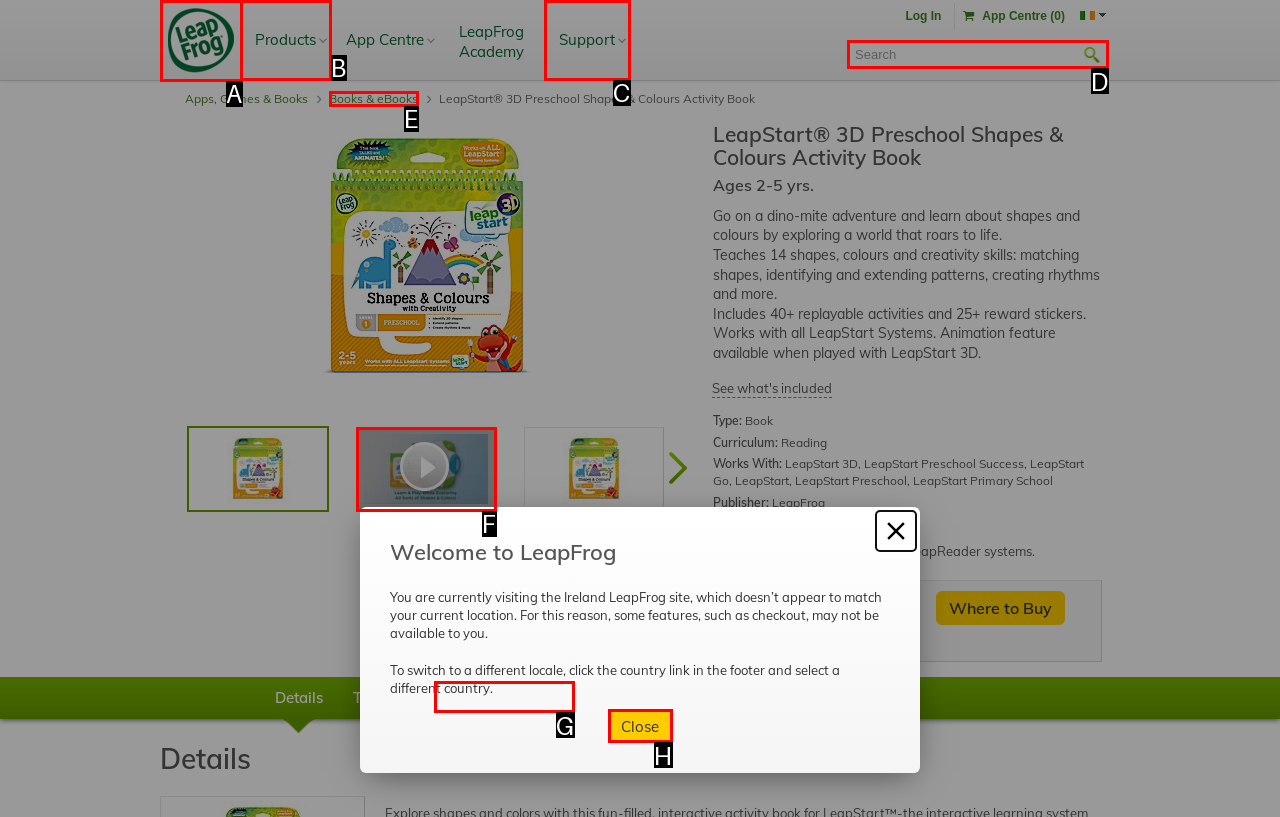Select the letter associated with the UI element you need to click to perform the following action: Learn about Can corruption make bureaucracies more efficient?
Reply with the correct letter from the options provided.

None